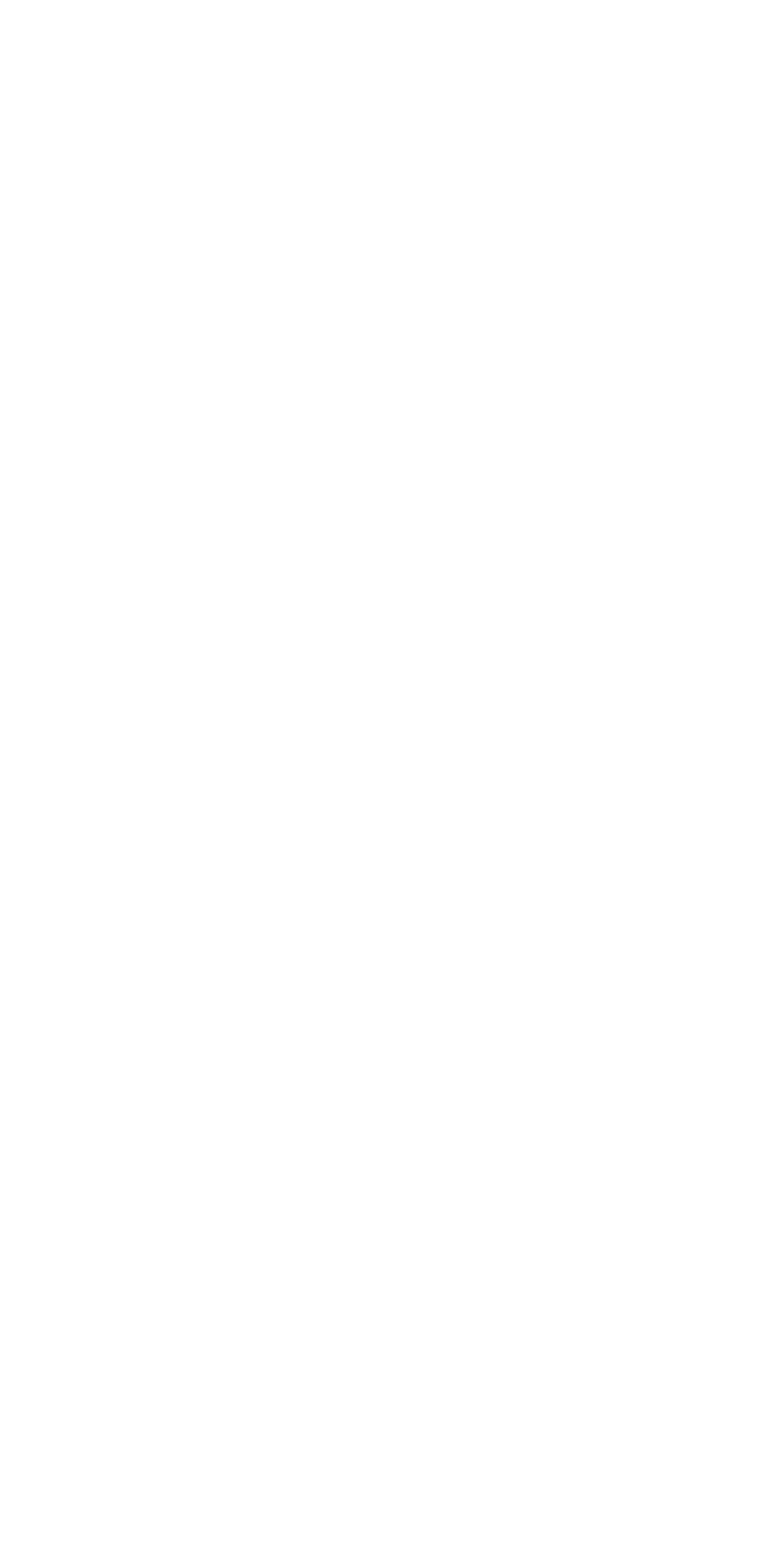Given the element description Activity and reporting obligation (ARP), specify the bounding box coordinates of the corresponding UI element in the format (top-left x, top-left y, bottom-right x, bottom-right y). All values must be between 0 and 1.

[0.062, 0.547, 0.672, 0.568]